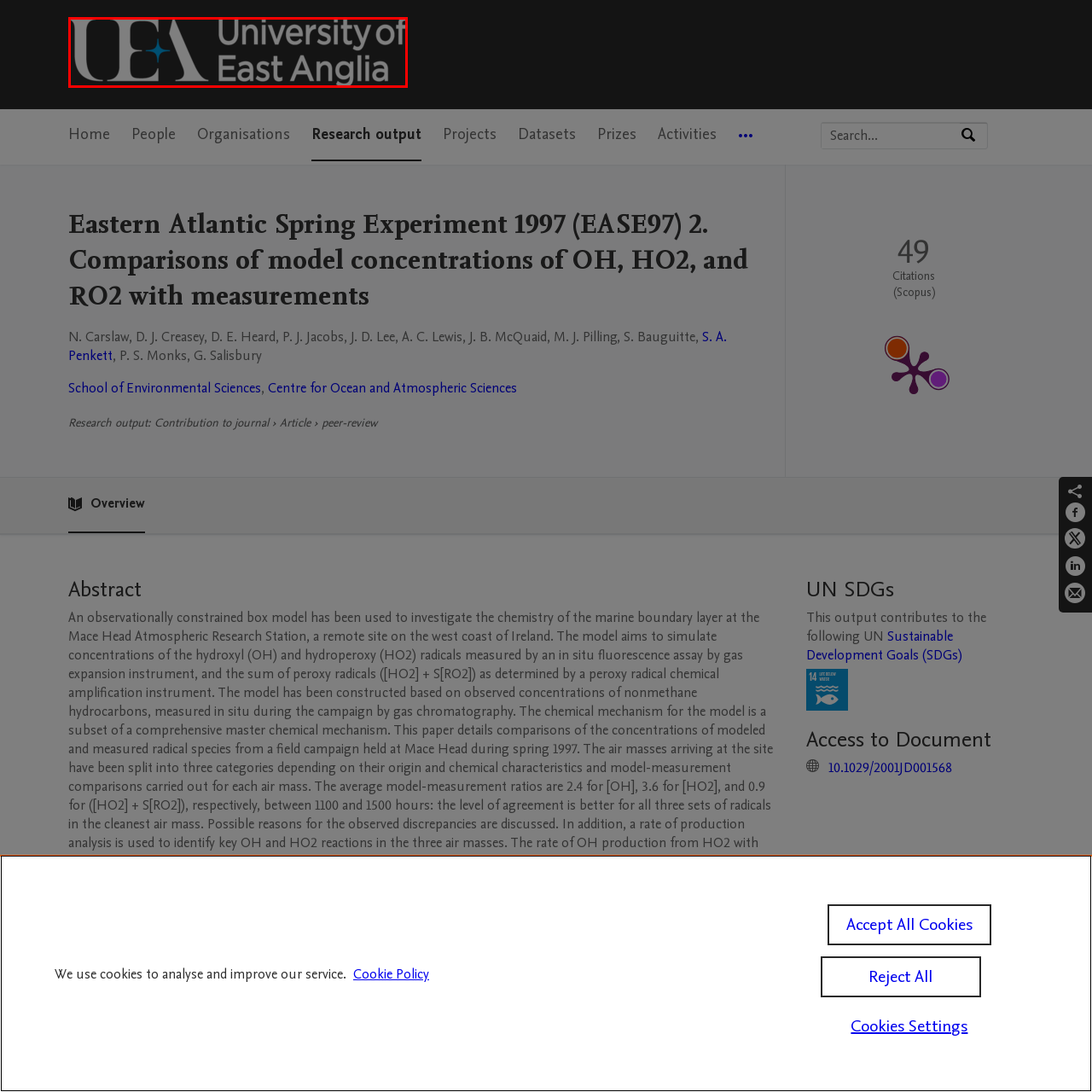Inspect the picture enclosed by the red border, What is the color scheme of the logo? Provide your answer as a single word or phrase.

grayscale and blue